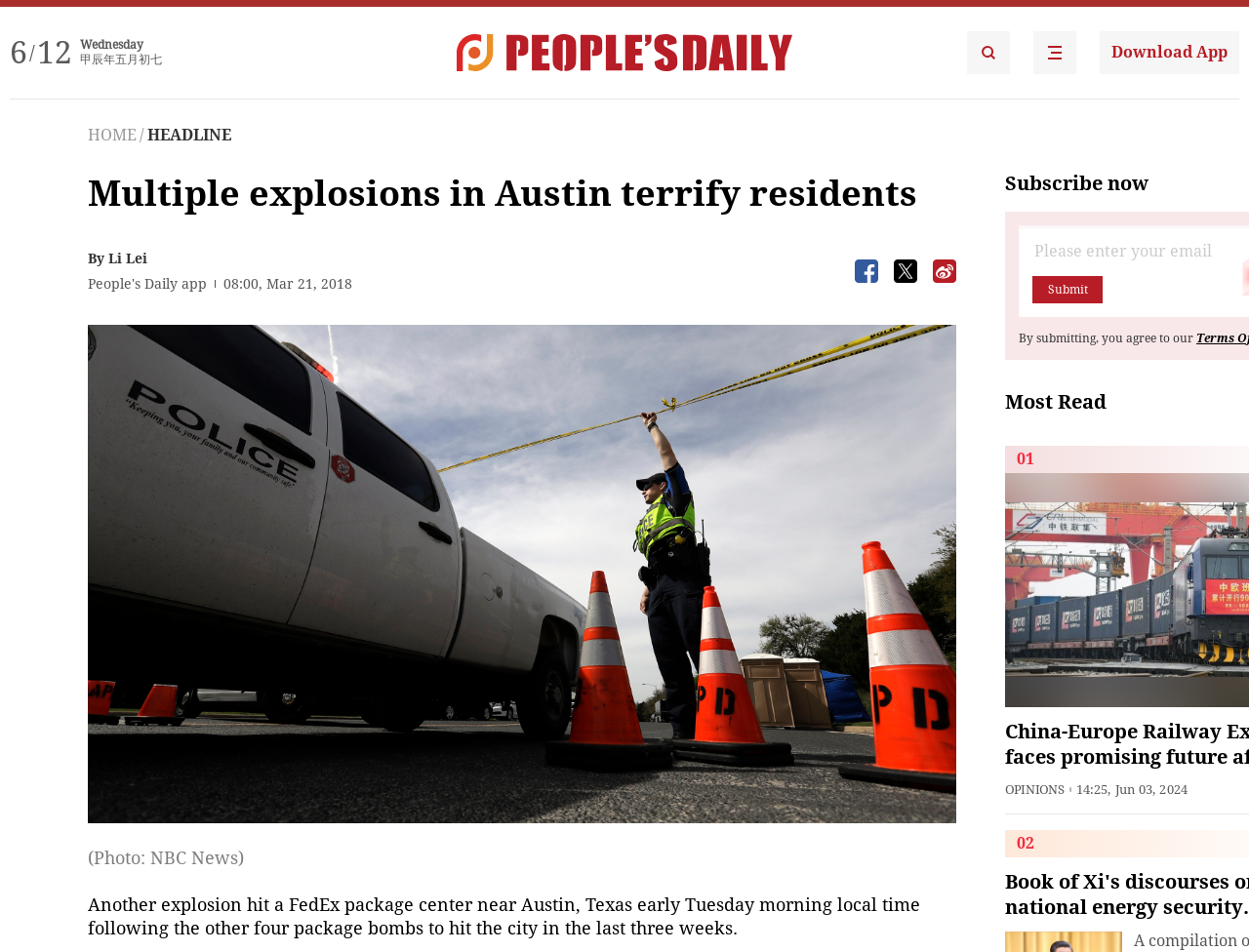What is the source of the photo?
Please interpret the details in the image and answer the question thoroughly.

I found the source of the photo by looking at the text '(Photo: NBC News)' which is located above the description of the photo.